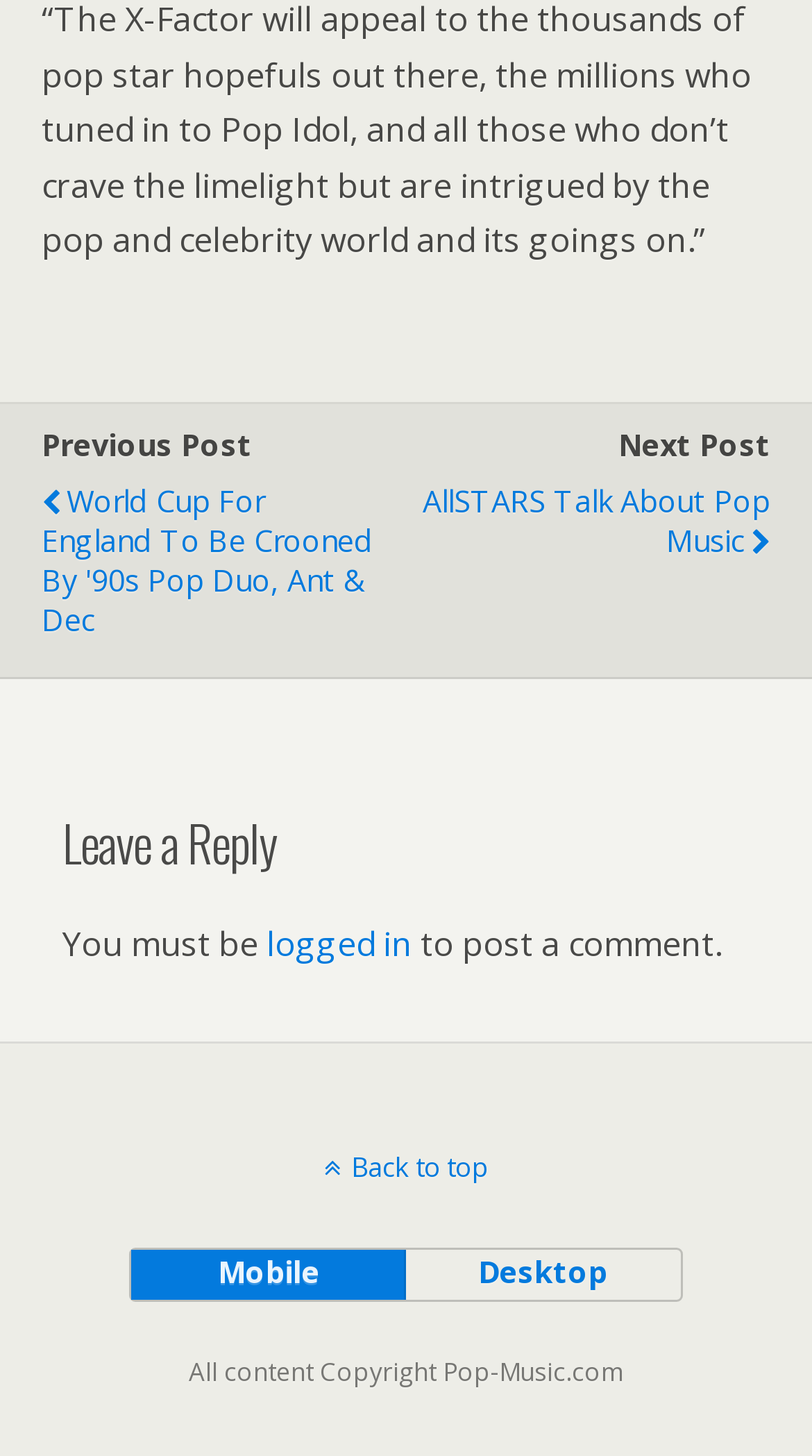Respond with a single word or phrase:
What is required to post a comment?

Logged in